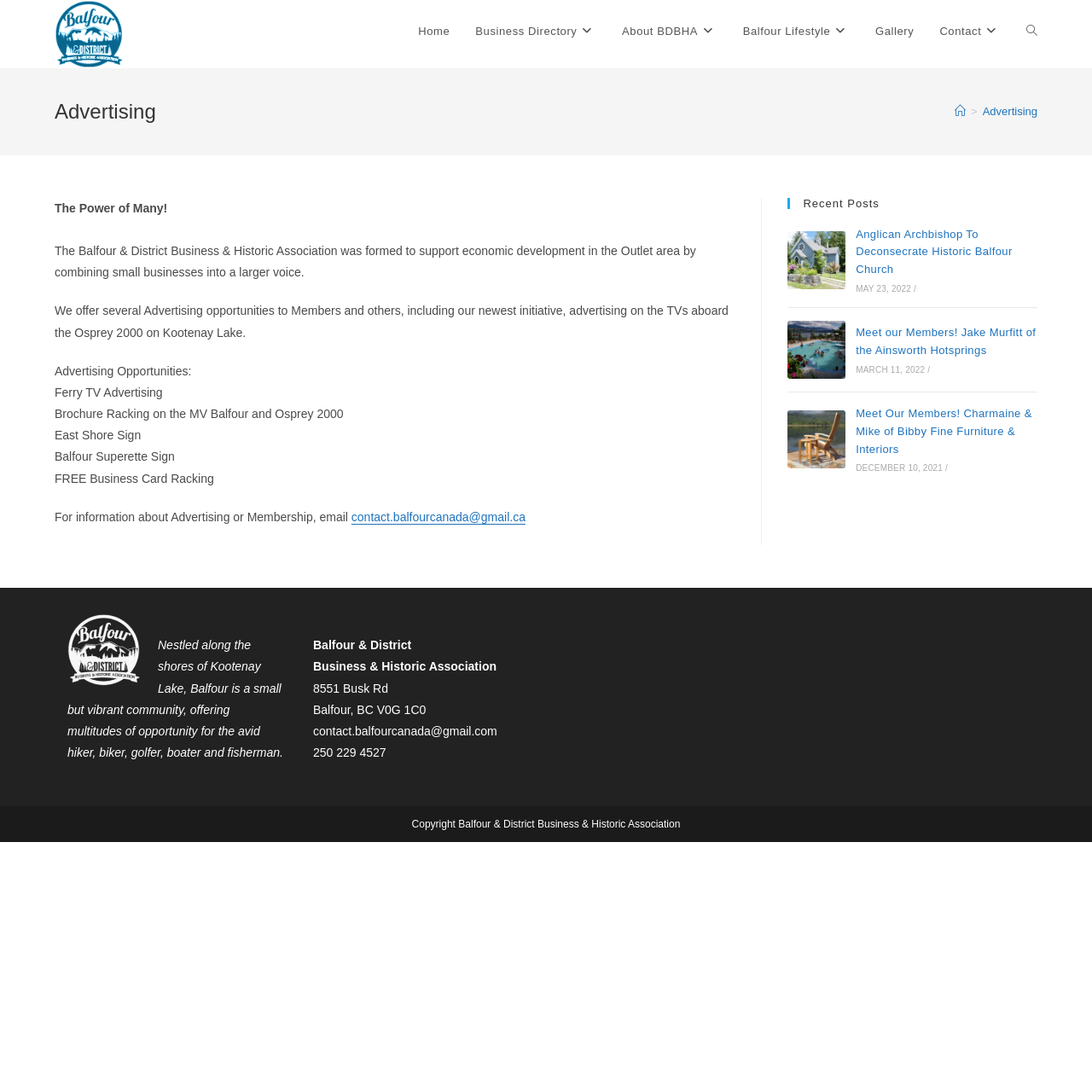Determine the bounding box coordinates of the area to click in order to meet this instruction: "View the 'Advertising Opportunities'".

[0.05, 0.333, 0.175, 0.346]